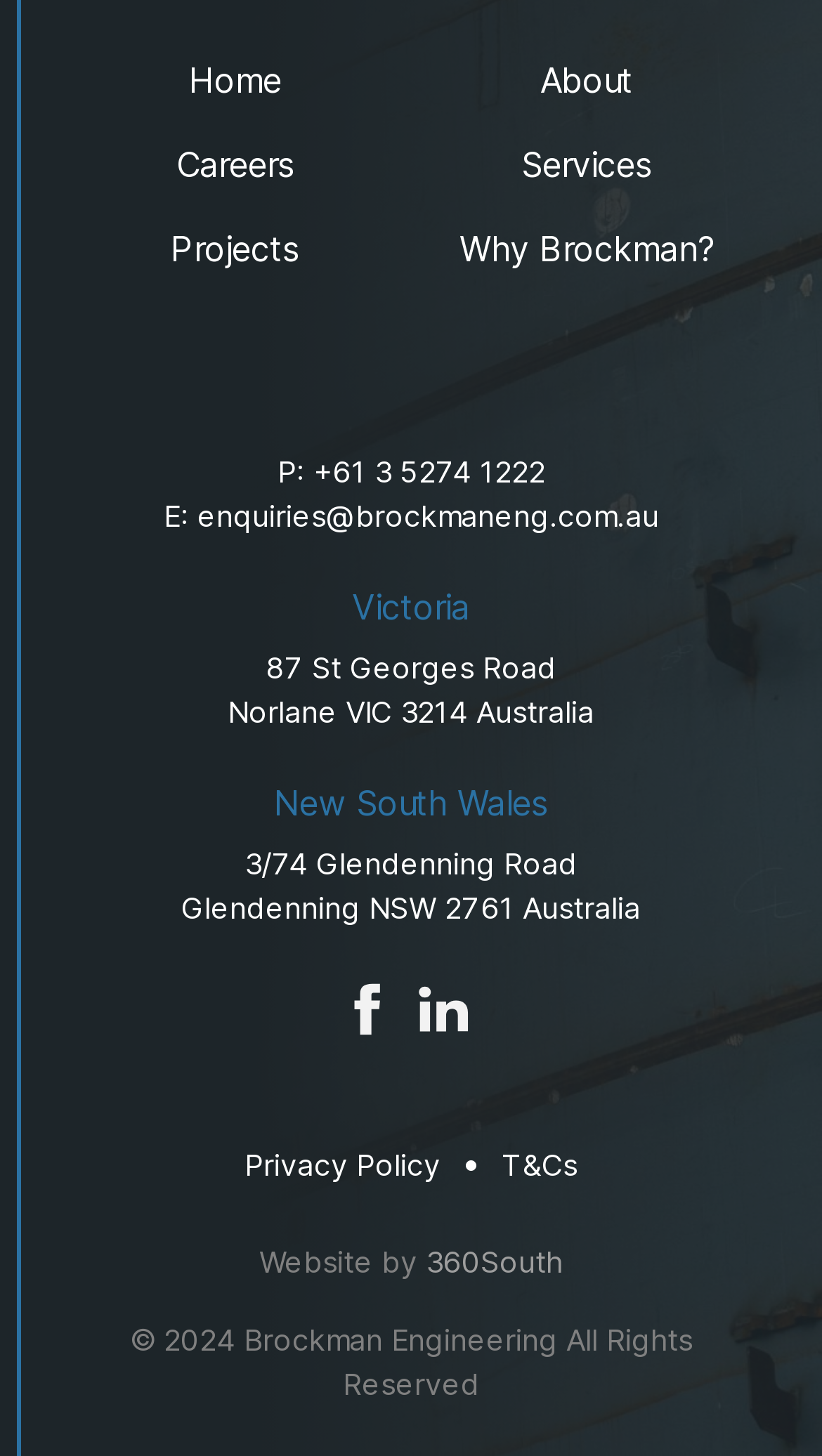Identify the bounding box coordinates of the region that needs to be clicked to carry out this instruction: "Read the testimonials". Provide these coordinates as four float numbers ranging from 0 to 1, i.e., [left, top, right, bottom].

None